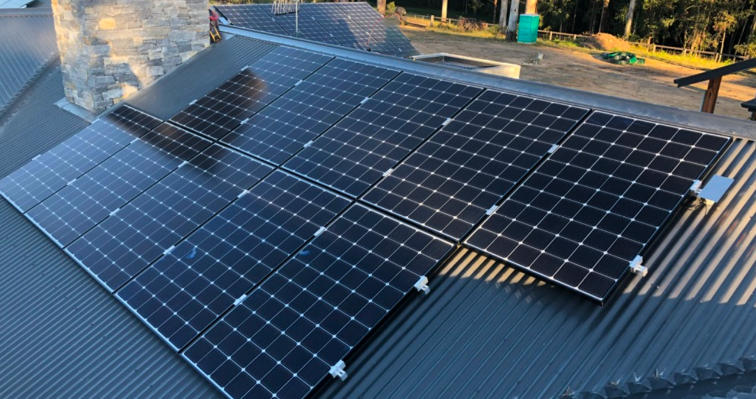Provide a one-word or short-phrase response to the question:
What is the color of the solar panels?

black